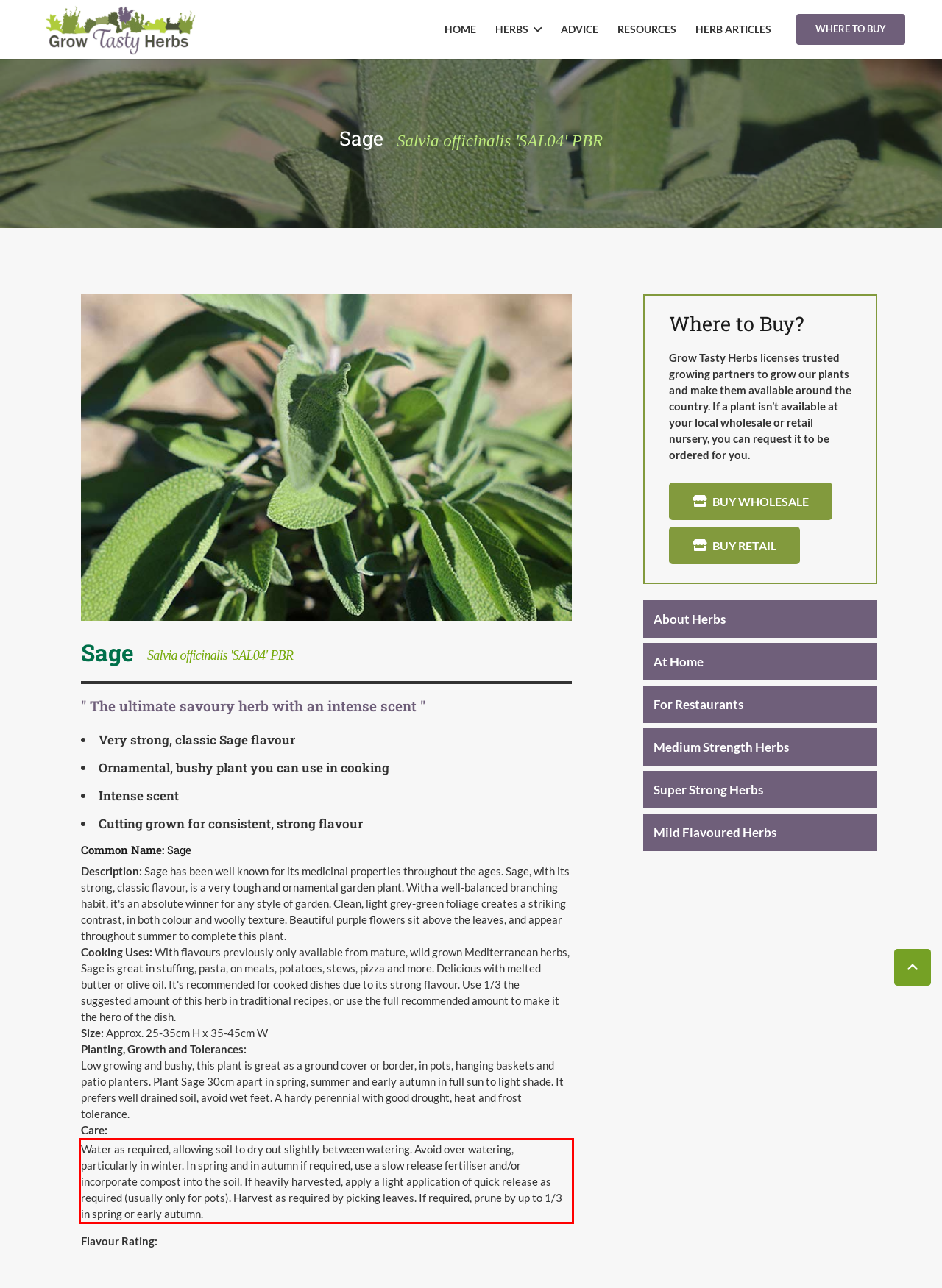Examine the screenshot of the webpage, locate the red bounding box, and perform OCR to extract the text contained within it.

Water as required, allowing soil to dry out slightly between watering. Avoid over watering, particularly in winter. In spring and in autumn if required, use a slow release fertiliser and/or incorporate compost into the soil. If heavily harvested, apply a light application of quick release as required (usually only for pots). Harvest as required by picking leaves. If required, prune by up to 1/3 in spring or early autumn.